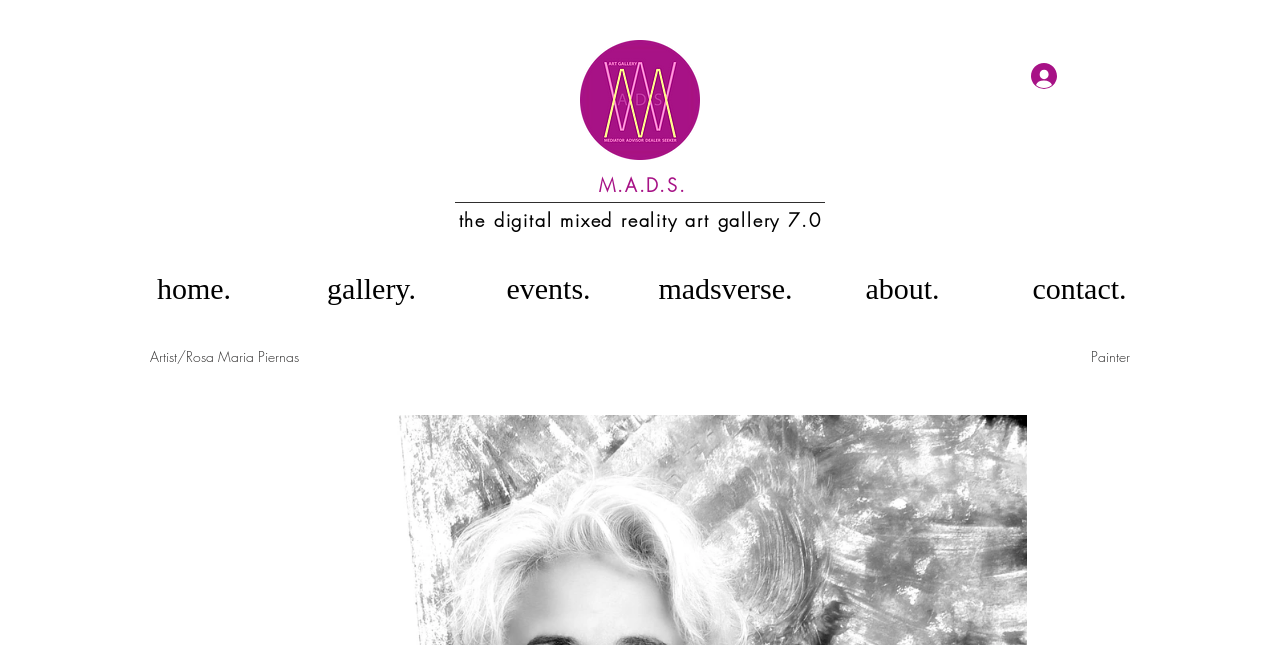Is there a login button on the webpage?
Carefully analyze the image and provide a thorough answer to the question.

A button with the text 'Log In' is present on the top-right corner of the webpage. This button is likely used for users to log in to their accounts on the website.